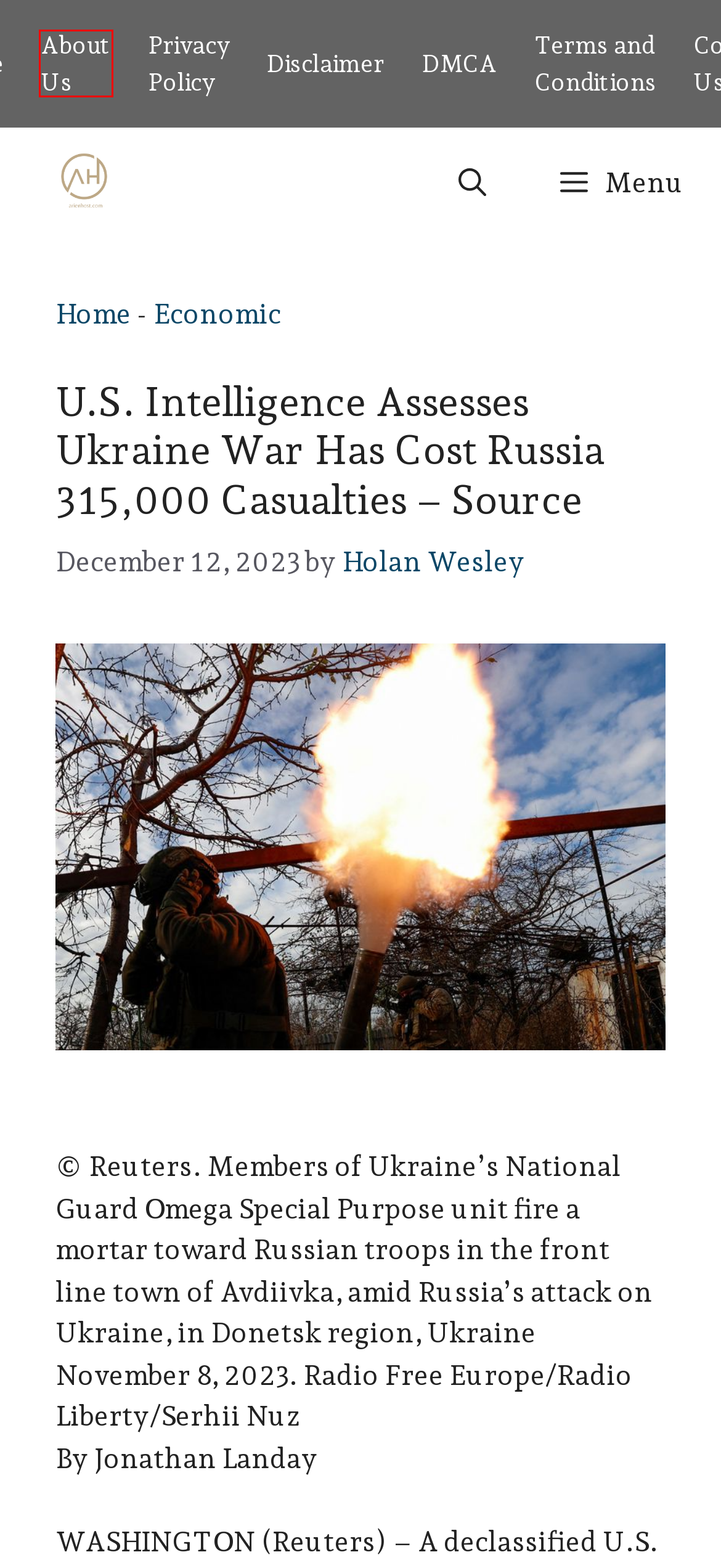Look at the screenshot of a webpage where a red rectangle bounding box is present. Choose the webpage description that best describes the new webpage after clicking the element inside the red bounding box. Here are the candidates:
A. Economic - ARIENHOST
B. DMCA - ARIENHOST
C. Terms And Conditions - ARIENHOST
D. Disclaimer - ARIENHOST
E. Holan Wesley - ARIENHOST
F. ARIENHOST - Breaking News, World News, US News, Entertainment, Sport And Lifestyle Daily Update.
G. The DFB Has An Advanced Plan For Germany's New Magic Feet – Badcantina.com
H. About Us - ARIENHOST

H